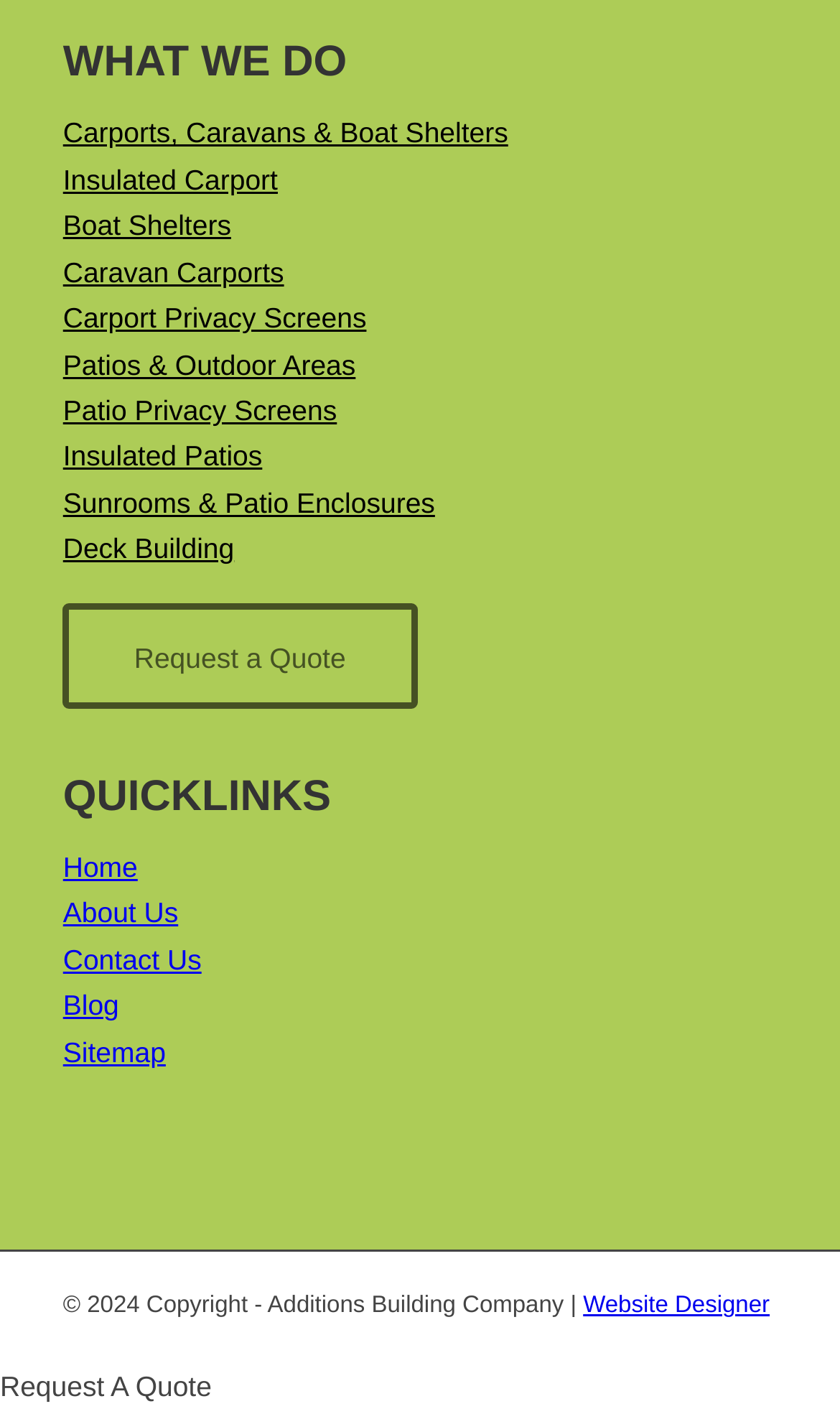Provide the bounding box coordinates of the UI element this sentence describes: "Carports, Caravans & Boat Shelters".

[0.075, 0.083, 0.605, 0.106]